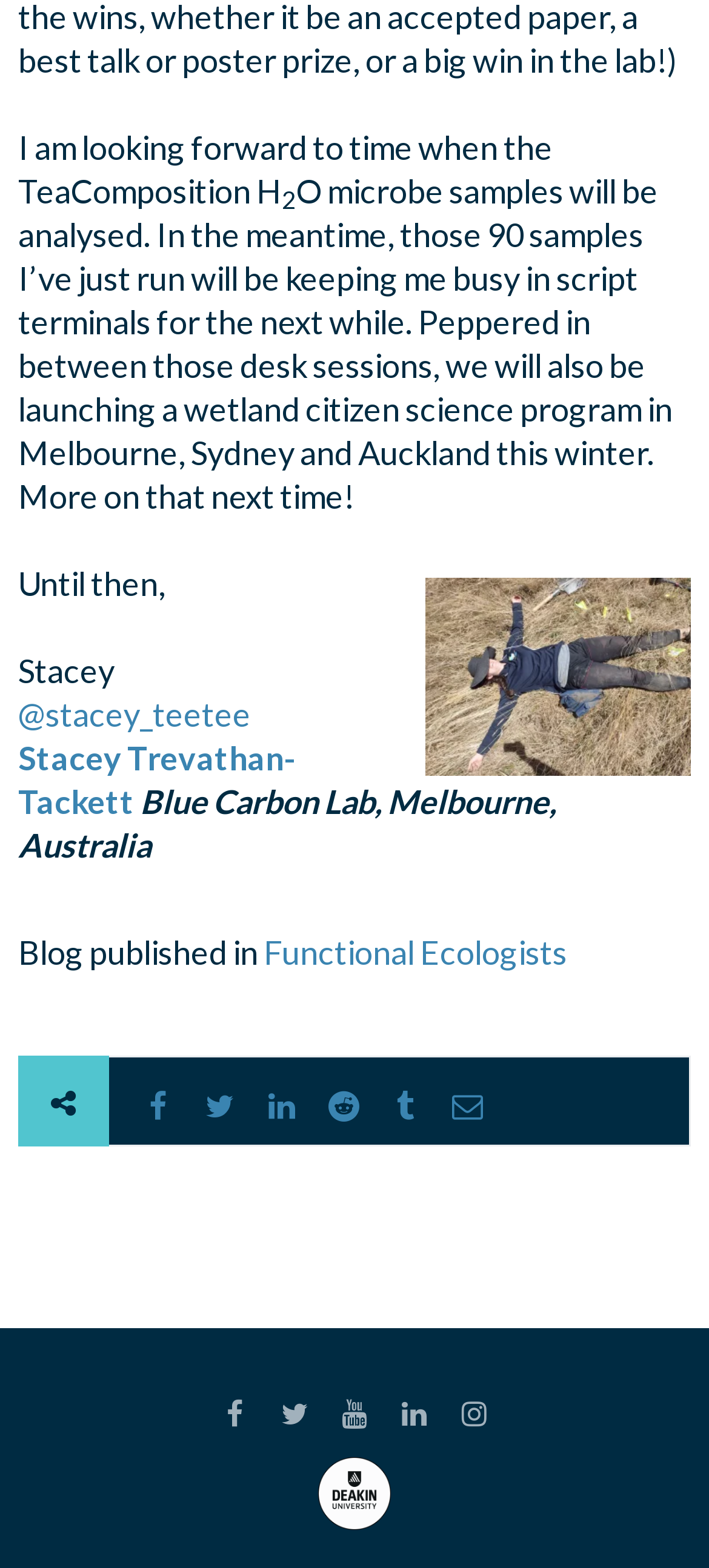How many social media links are provided?
Could you answer the question in a detailed manner, providing as much information as possible?

There are six social media links provided, represented by icons, at the bottom of the webpage.